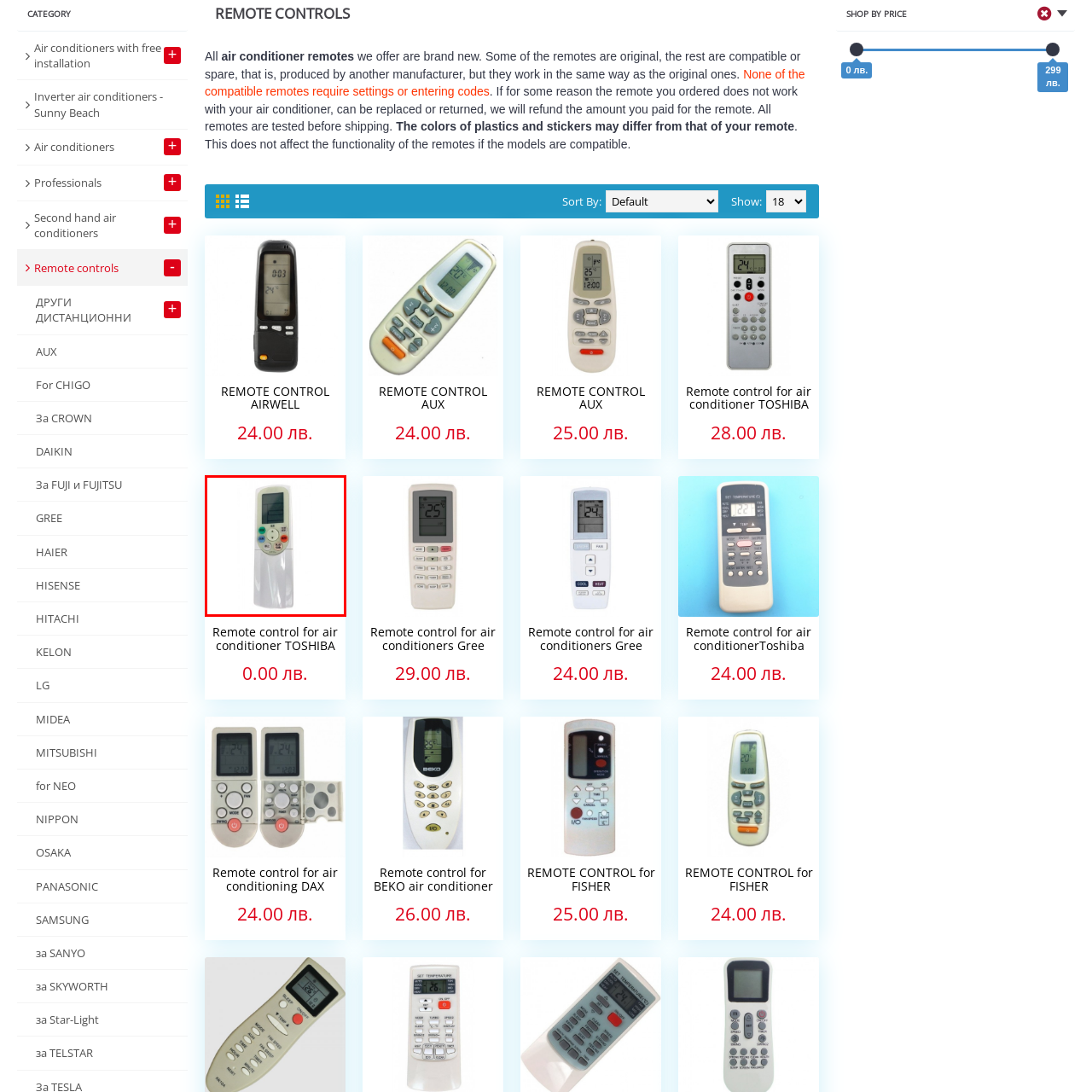What is the price of the remote control?
Study the image framed by the red bounding box and answer the question in detail, relying on the visual clues provided.

The price of the remote control is explicitly stated below the image as 28.00 лв, which is the Bulgarian lev currency.